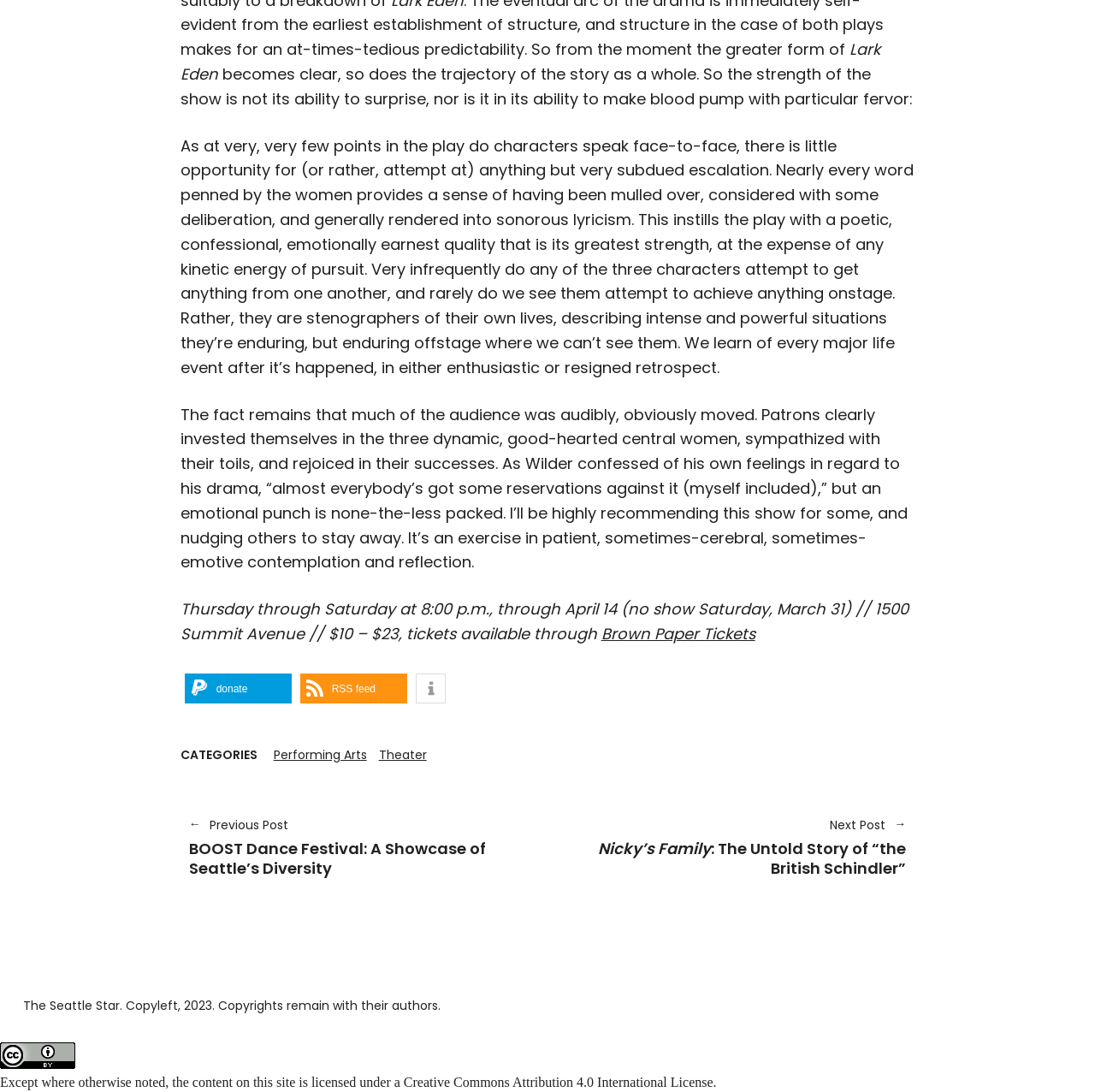Give a succinct answer to this question in a single word or phrase: 
What is the name of the ticketing website?

Brown Paper Tickets